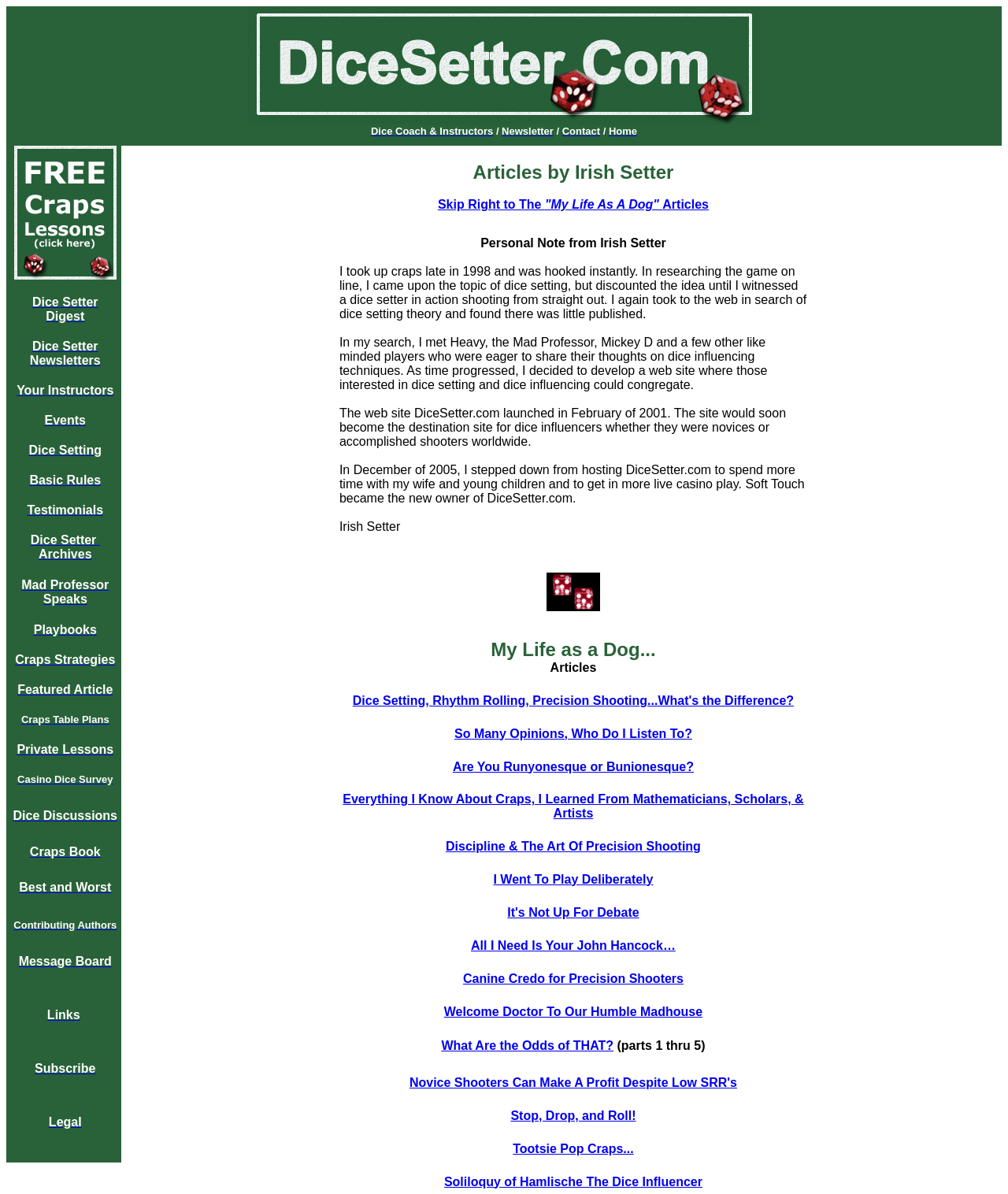Detail the webpage's structure and highlights in your description.

The webpage "My Life As A Dog" has a layout table at the top, spanning almost the entire width of the page, with a height of about 12% of the page. Within this table, there is a row with a table cell containing a navigation menu with links to "Dice Coach & Instructors", "Newsletter", "Contact", and "Home". Below this menu, there is a large image taking up about 50% of the page width and 10% of the page height.

Below the image, there is a table with multiple rows, each containing a grid cell with a link to various topics such as "Dice Setter Digest", "Dice Setter Newsletters", "Your Instructors", "Events", "Dice Setting", "Basic Rules", "Testimonials", and "Dice Setter Archives". The links are arranged in a vertical list, with each link taking up about 10% of the page width and 2-3% of the page height.

The overall structure of the webpage is divided into two main sections: the top section with the navigation menu and image, and the bottom section with the list of links to various topics. The links are organized in a clean and simple layout, making it easy to navigate through the webpage.